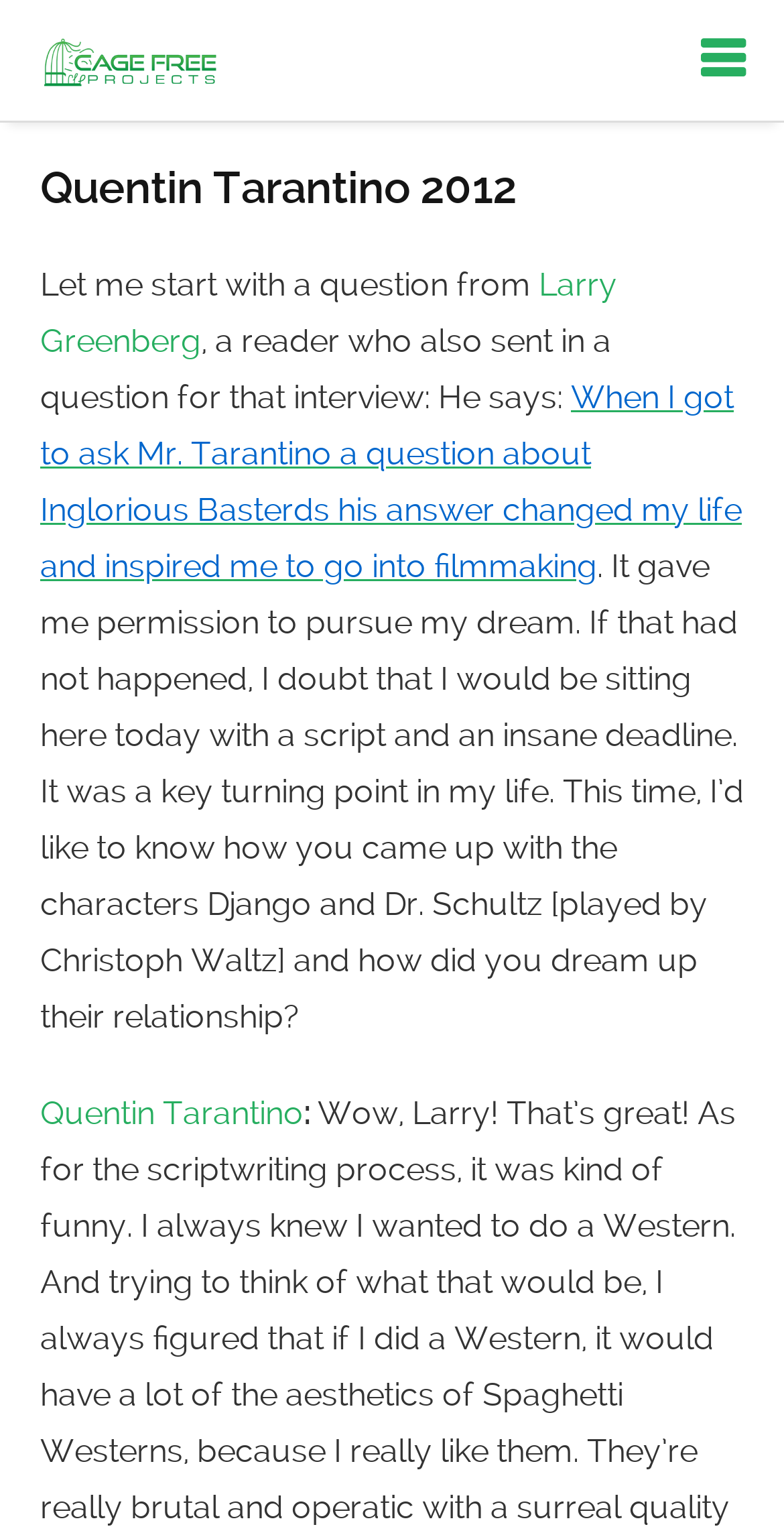What is the name of the character mentioned in the question?
Using the image, respond with a single word or phrase.

Django